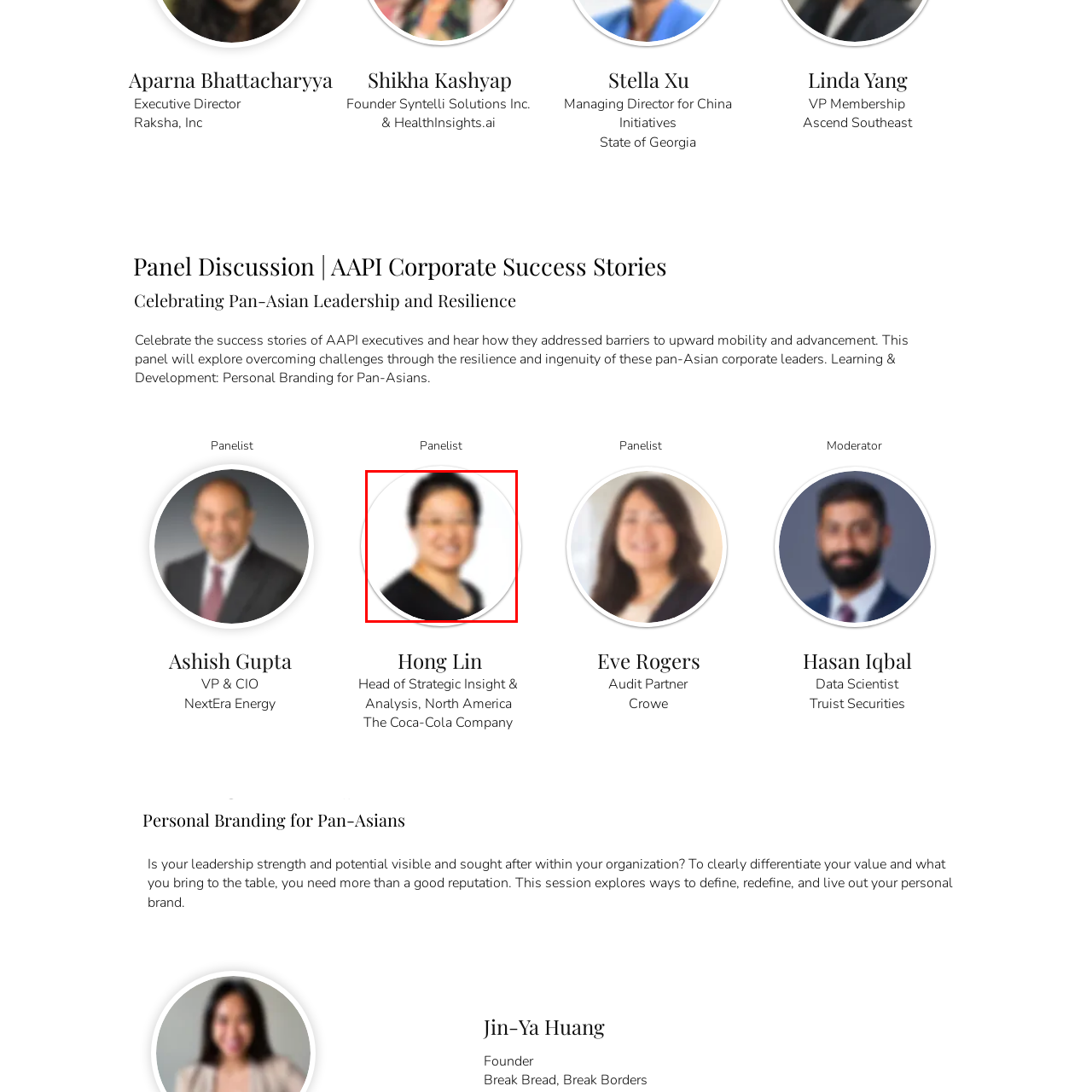What company does Hong Lin work for?
Analyze the image within the red frame and provide a concise answer using only one word or a short phrase.

The Coca-Cola Company